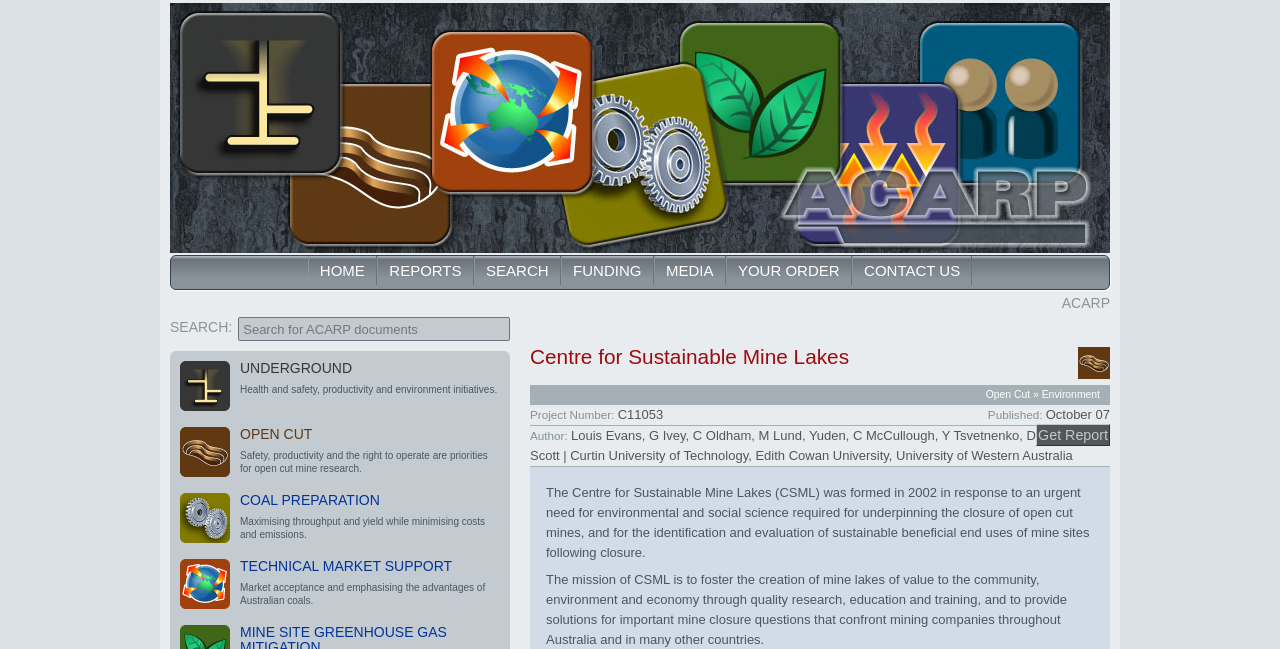Pinpoint the bounding box coordinates of the clickable element needed to complete the instruction: "Search for ACARP documents". The coordinates should be provided as four float numbers between 0 and 1: [left, top, right, bottom].

[0.186, 0.488, 0.398, 0.525]